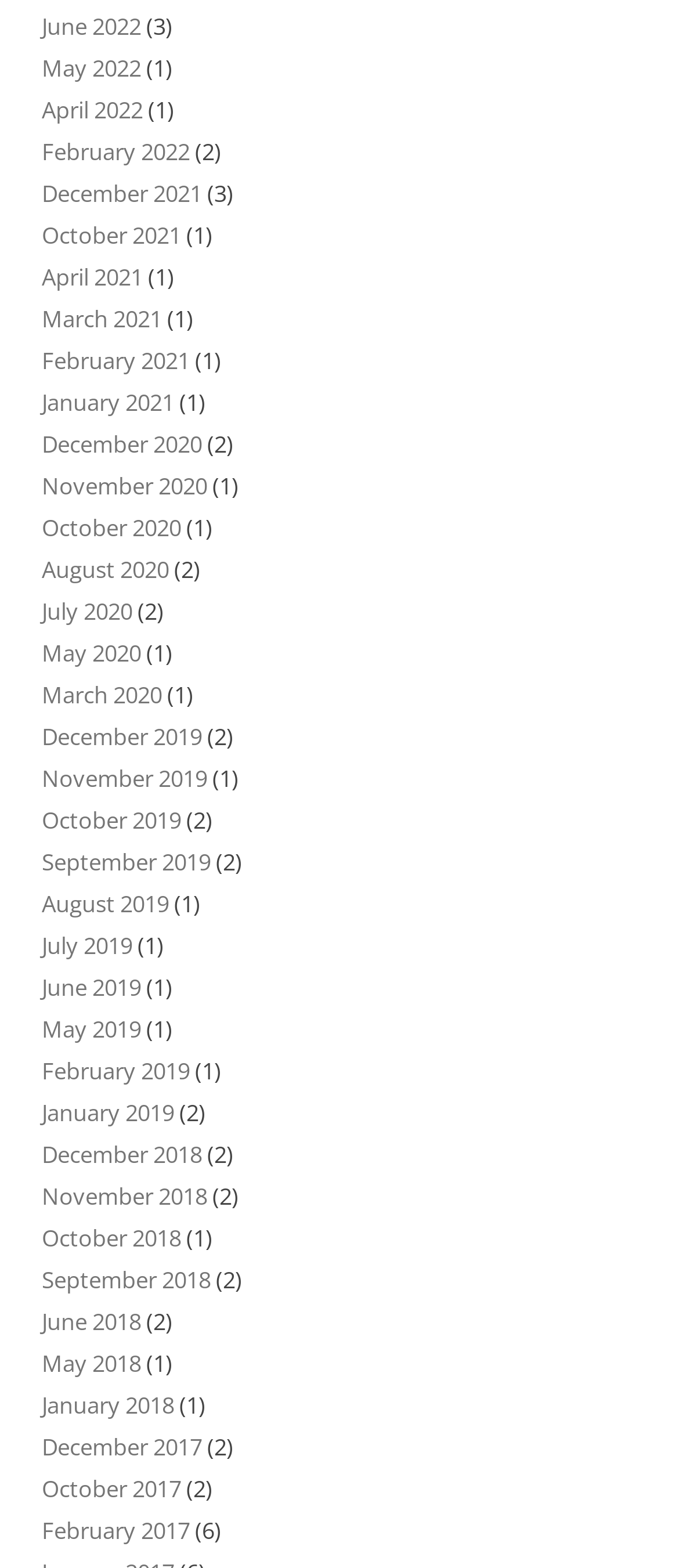Identify the bounding box coordinates of the clickable region necessary to fulfill the following instruction: "view January 2014". The bounding box coordinates should be four float numbers between 0 and 1, i.e., [left, top, right, bottom].

None